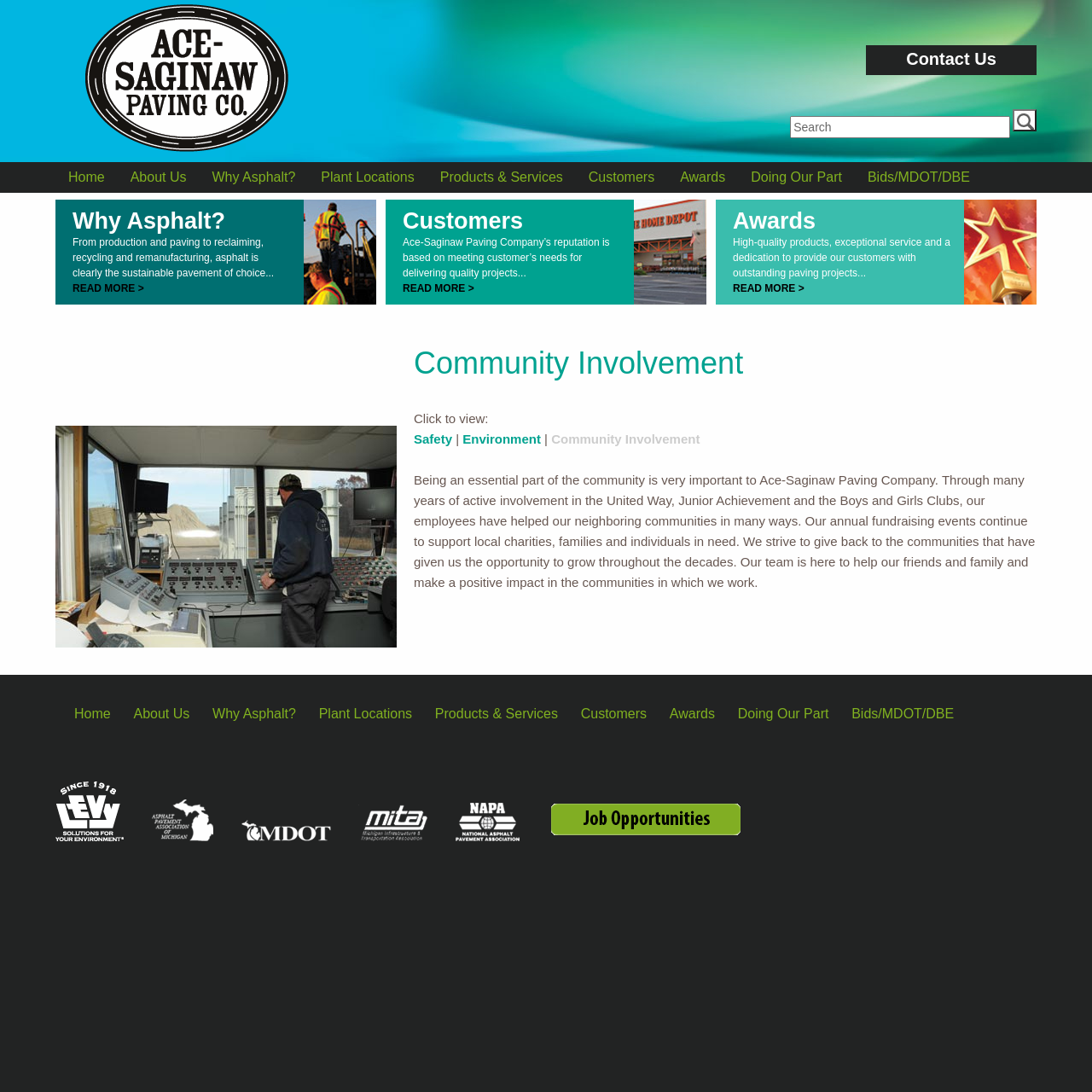For the given element description parent_node: Share: aria-label="X social link", determine the bounding box coordinates of the UI element. The coordinates should follow the format (top-left x, top-left y, bottom-right x, bottom-right y) and be within the range of 0 to 1.

None